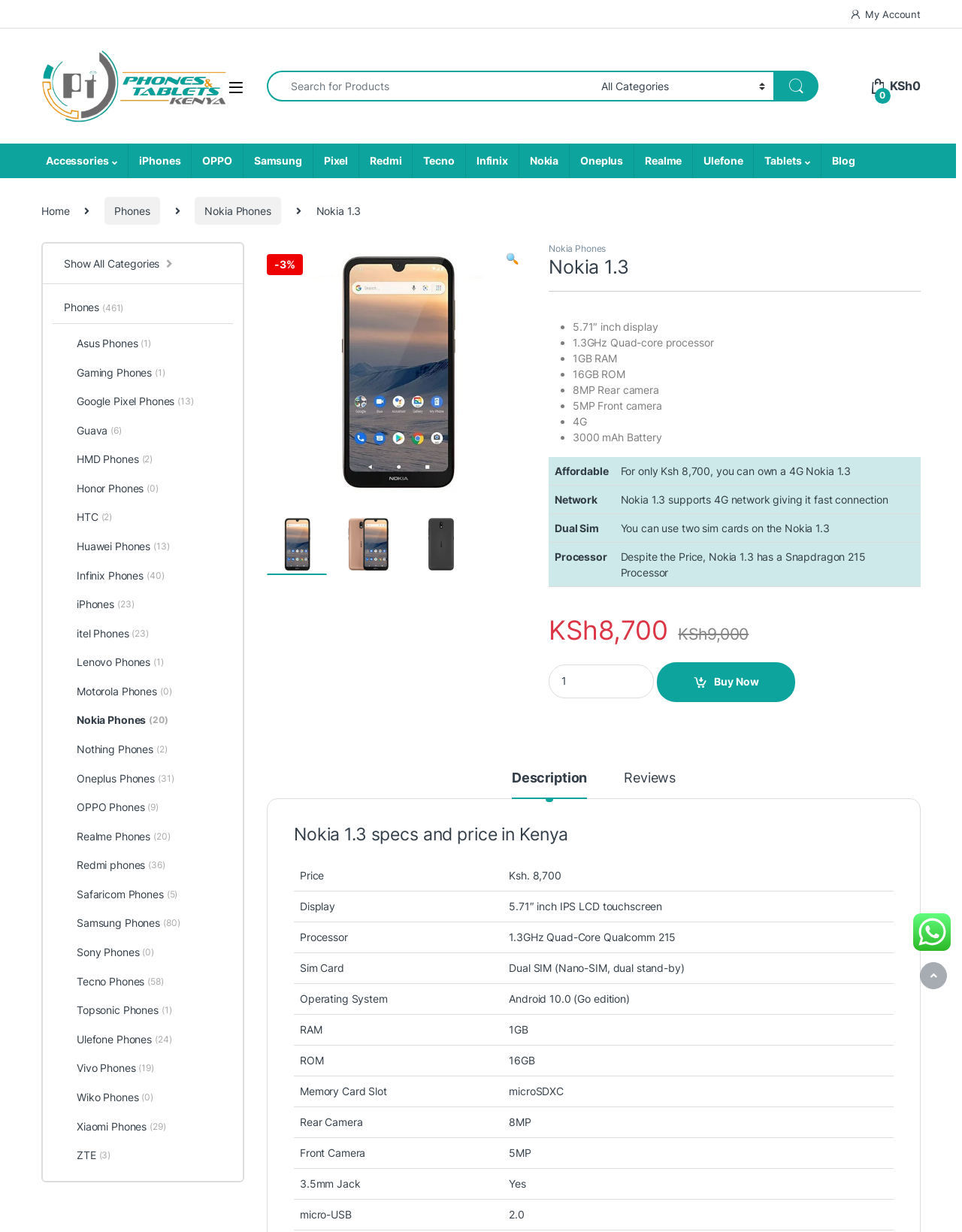Use the information in the screenshot to answer the question comprehensively: What is the processor type of Nokia 1.3?

The processor type of Nokia 1.3 is mentioned in the table below the specifications list. The table has two columns, and the processor type is mentioned in the second column as 'Despite the Price, Nokia 1.3 has a Snapdragon 215 Processor'.